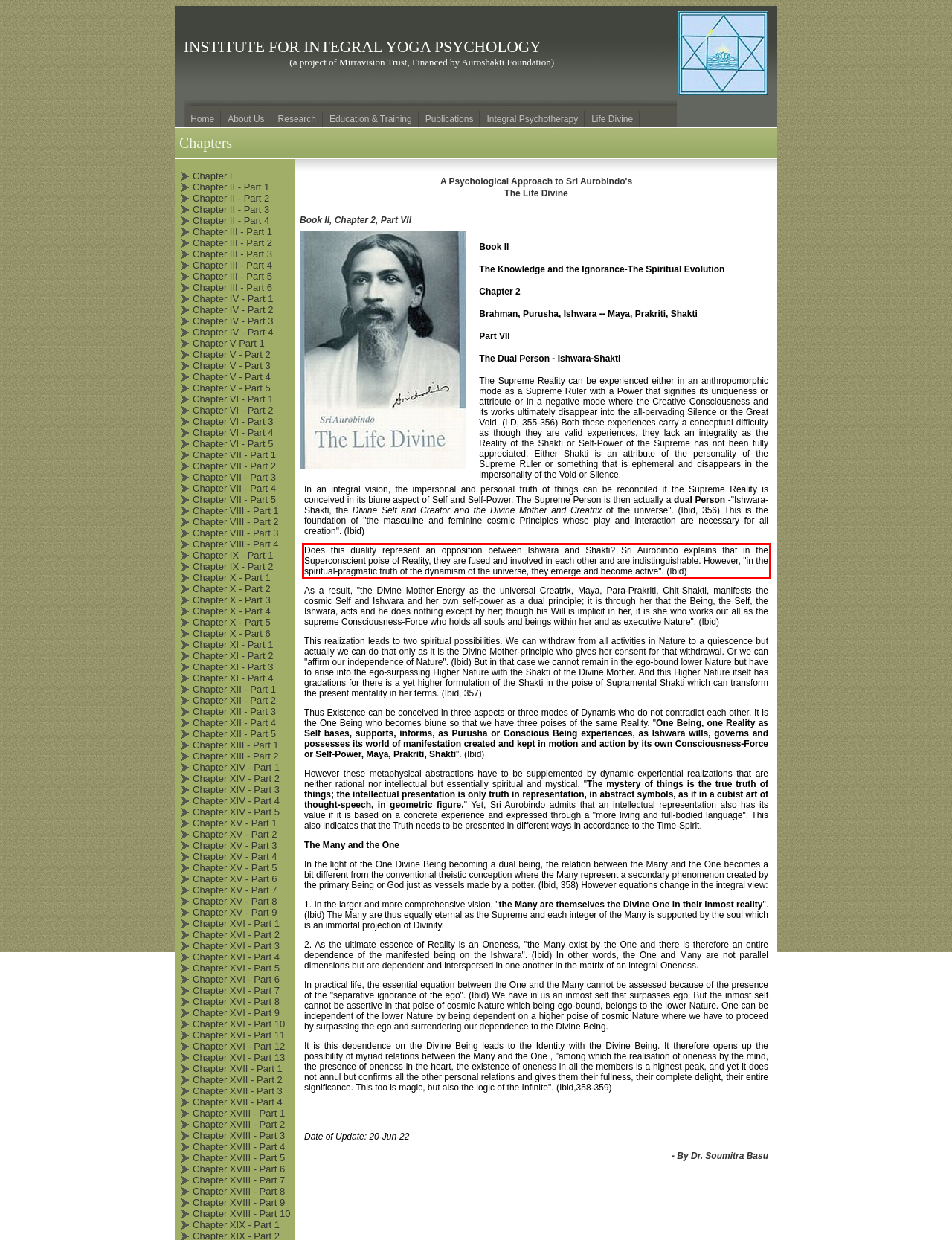Identify the text inside the red bounding box on the provided webpage screenshot by performing OCR.

Does this duality represent an opposition between Ishwara and Shakti? Sri Aurobindo explains that in the Superconscient poise of Reality, they are fused and involved in each other and are indistinguishable. However, "in the spiritual-pragmatic truth of the dynamism of the universe, they emerge and become active". (Ibid)